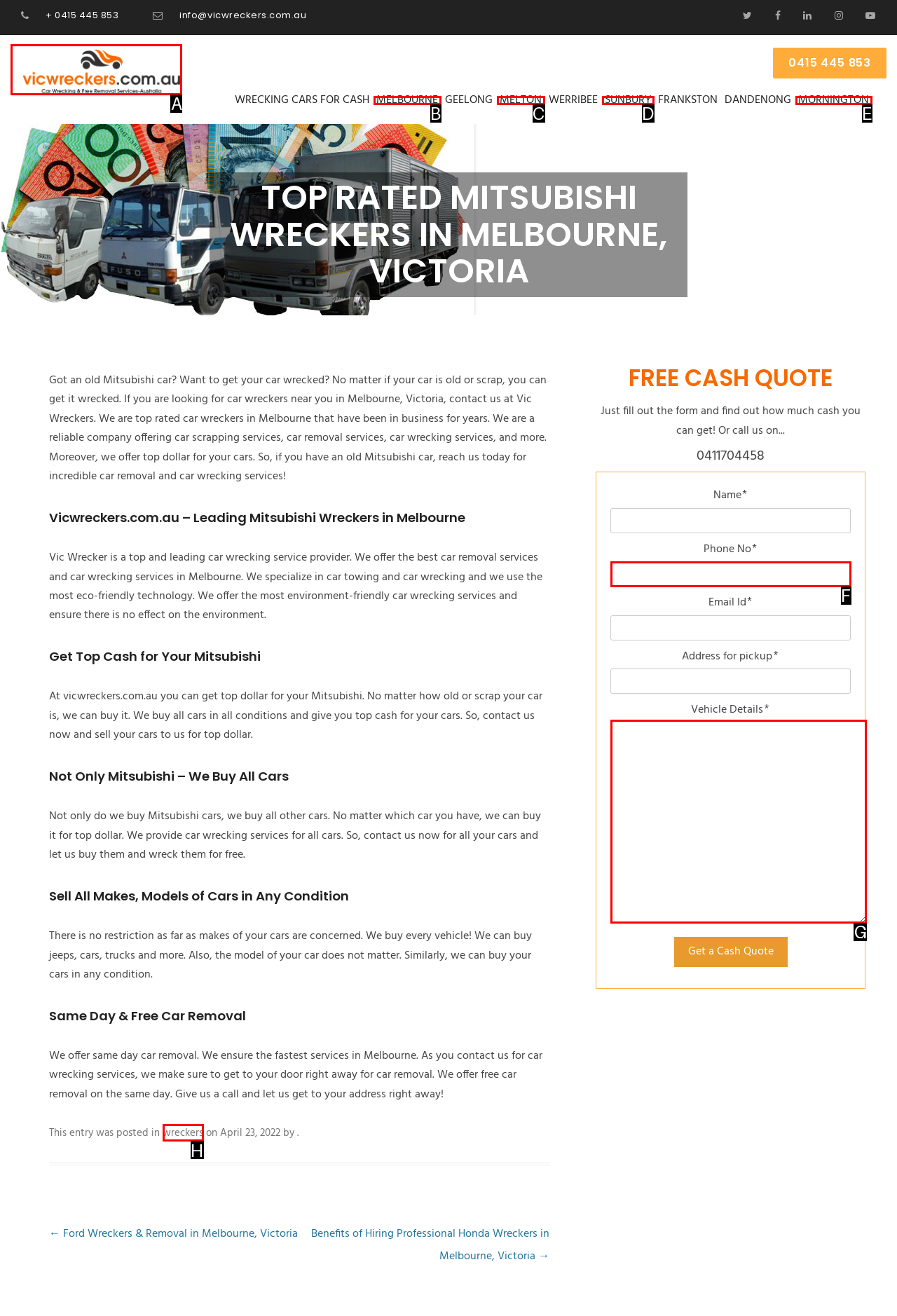To execute the task: Click the logo, which one of the highlighted HTML elements should be clicked? Answer with the option's letter from the choices provided.

A